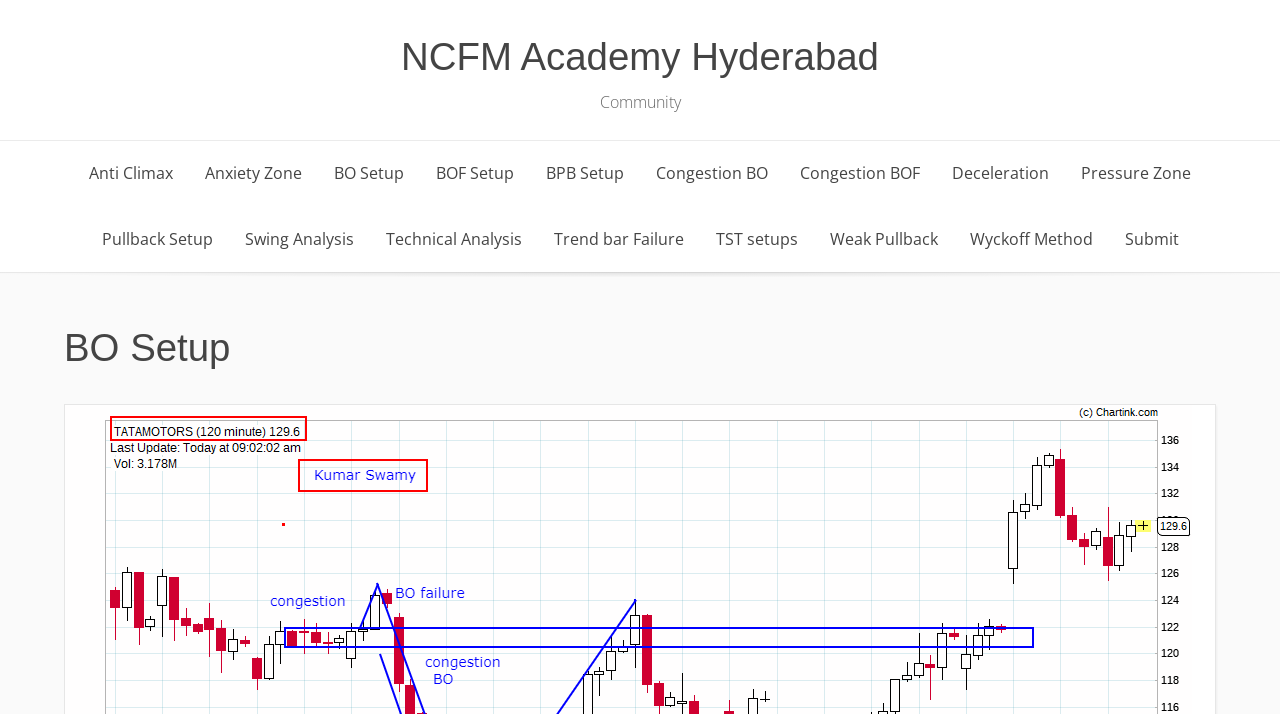Identify the main title of the webpage and generate its text content.

NCFM Academy Hyderabad